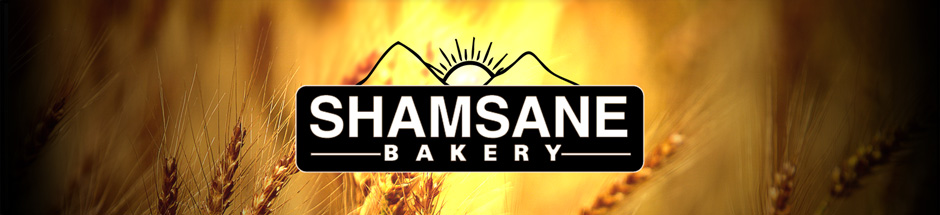Convey all the details present in the image.

The image showcases the logo of "Shamsane Bakery," prominently displayed against a warm, golden backdrop that features wheat. The logo itself features bold, white typography that clearly spells out "SHAMSANE" at the center, with the word "BAKERY" elegantly positioned below it in smaller text. Above the name is a stylized graphic of mountains, enhanced by a rising sun, adding a sense of warmth and vitality to the design. This visual presentation conveys a sense of freshness and authenticity, aligning perfectly with the bakery's commitment to high-quality products. The overall aesthetic evokes a traditional yet inviting atmosphere, suggesting artisanal bread and baked goods made with care.